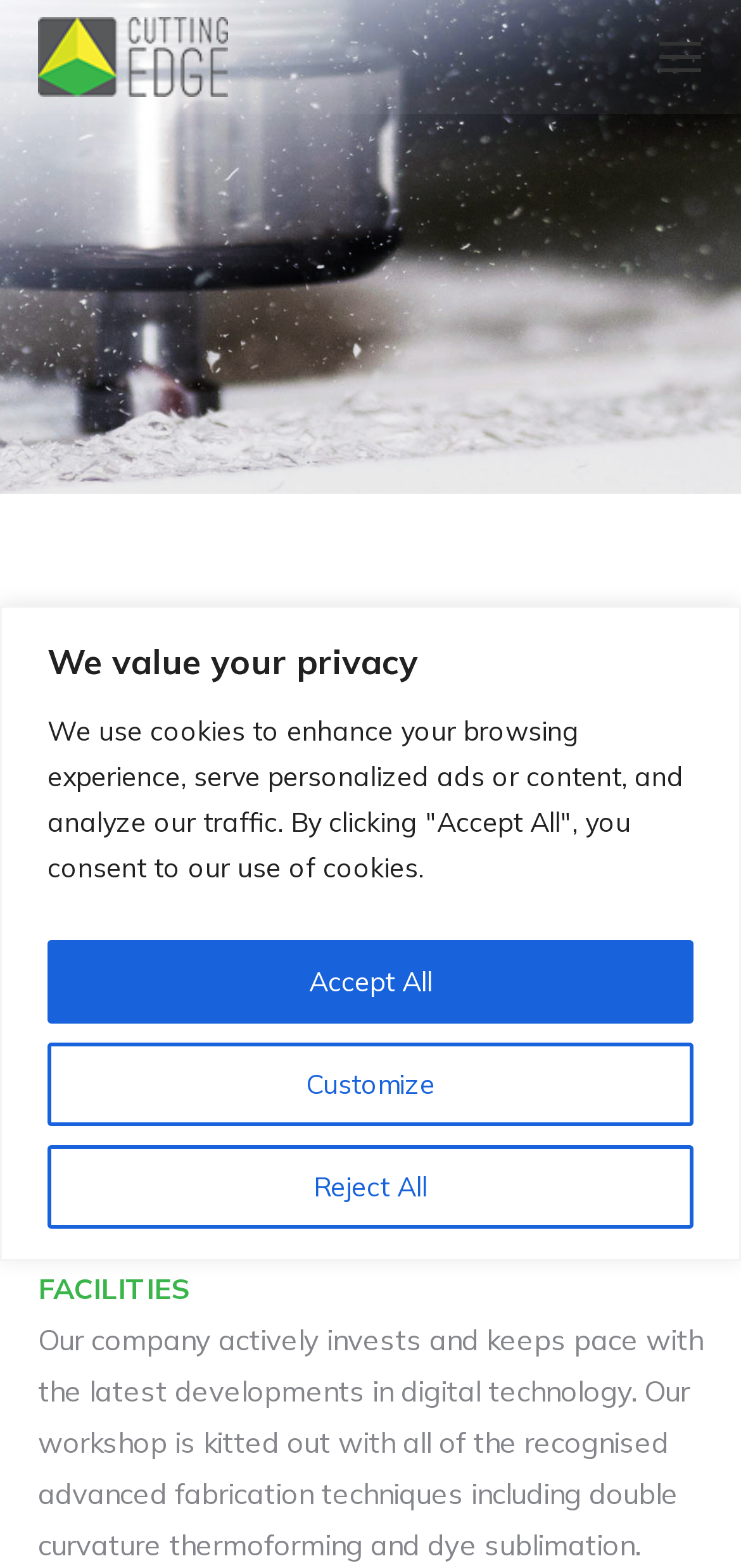Locate the UI element described as follows: "aria-label="Quick actions"". Return the bounding box coordinates as four float numbers between 0 and 1 in the order [left, top, right, bottom].

None